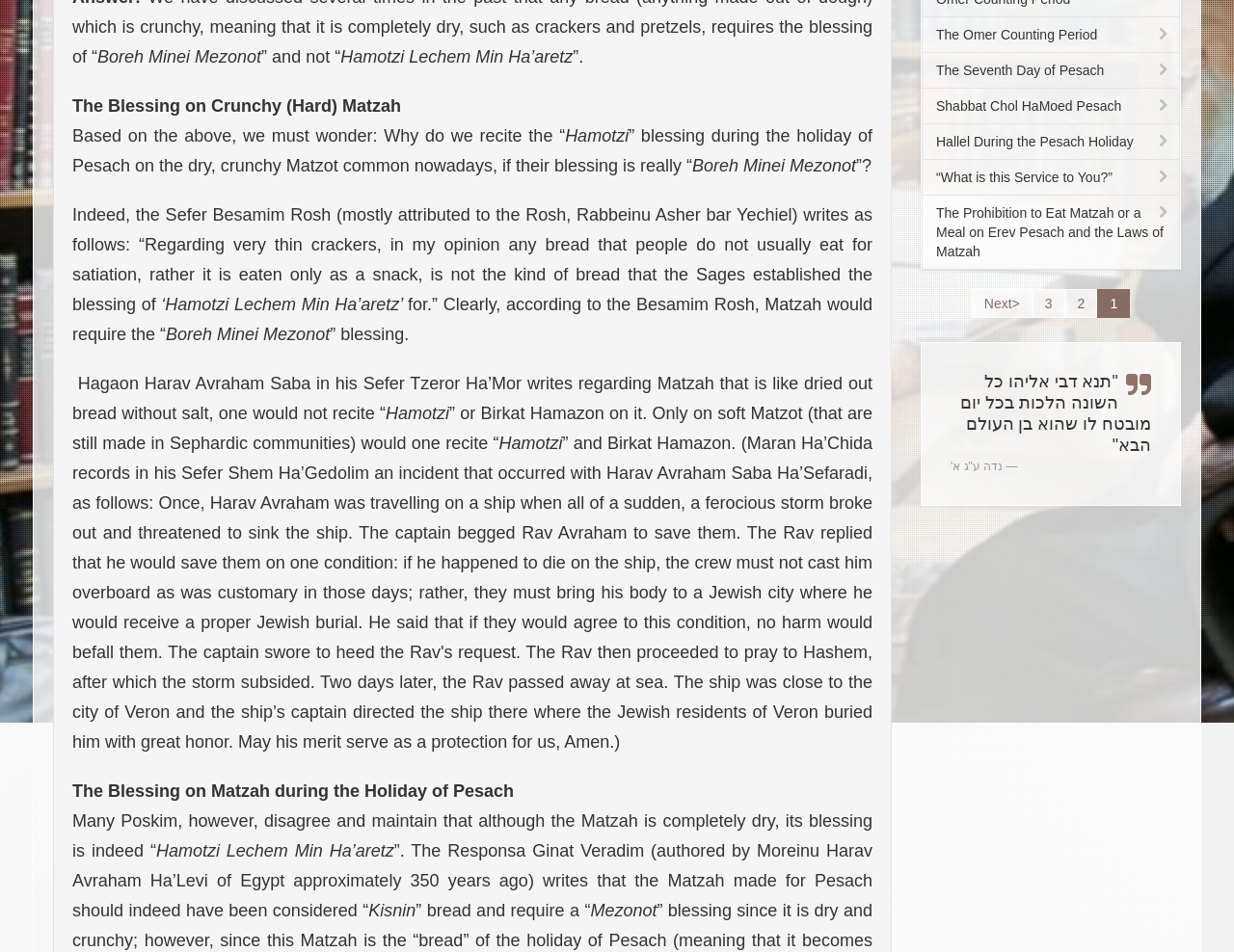Please locate the UI element described by "The Seventh Day of Pesach" and provide its bounding box coordinates.

[0.747, 0.055, 0.956, 0.093]